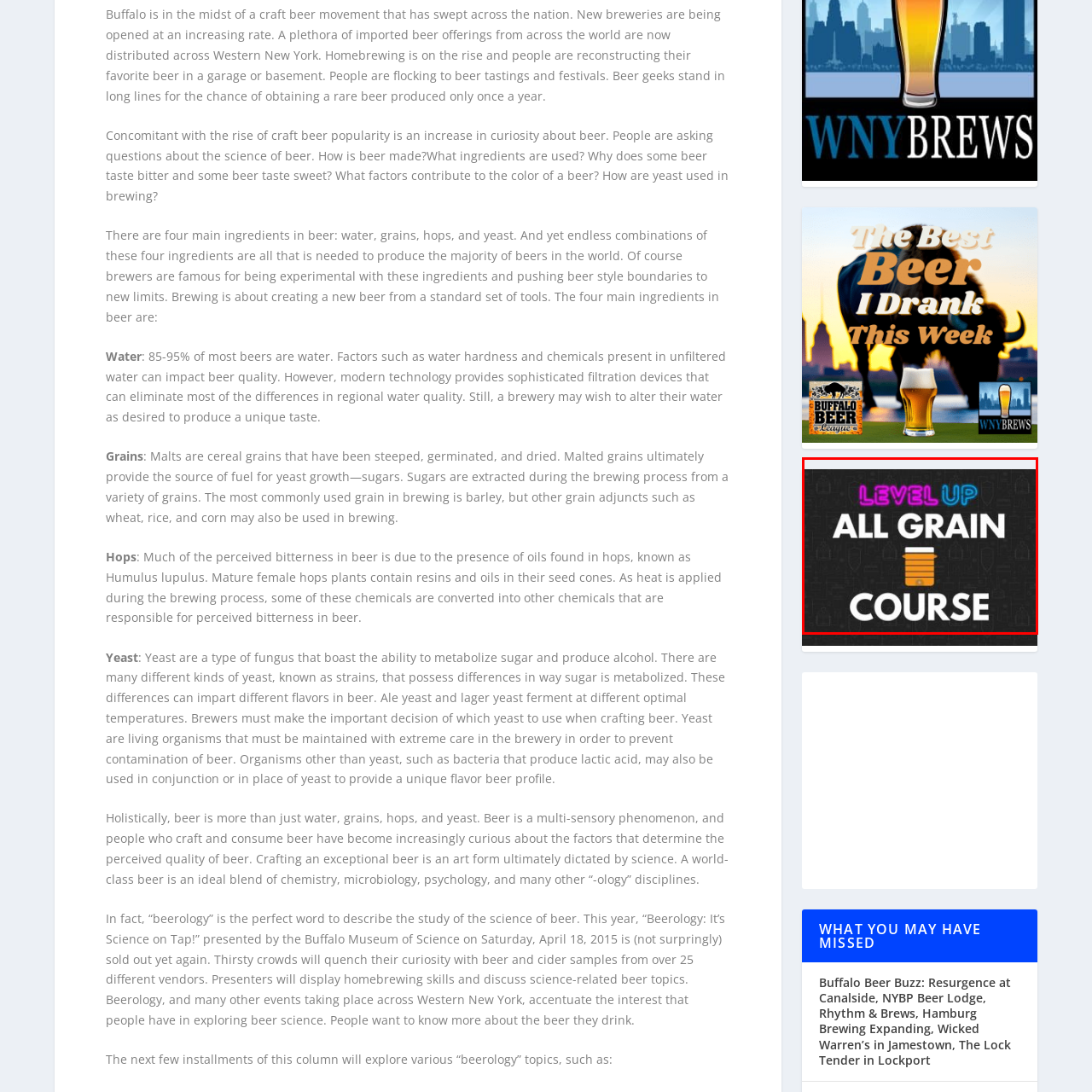Describe in detail the visual elements within the red-lined box.

The image features a vibrant graphic promoting an "All Grain Course," designed for those looking to enhance their brewing skills. The background is dark, creating a striking contrast with the bright text that reads "LEVEL UP" in neon colors, suggesting an exciting opportunity for participants to improve their brewing techniques. Below this, "ALL GRAIN COURSE" is prominently displayed in bold, white typography, indicating a focus on all-grain brewing methods. An illustration of a brewing vessel is incorporated in the design, reinforcing the course's emphasis on hands-on learning in the craft of beer brewing. This visual invites both novice and experienced brewers to deepen their understanding and expertise in the art and science of brewing.